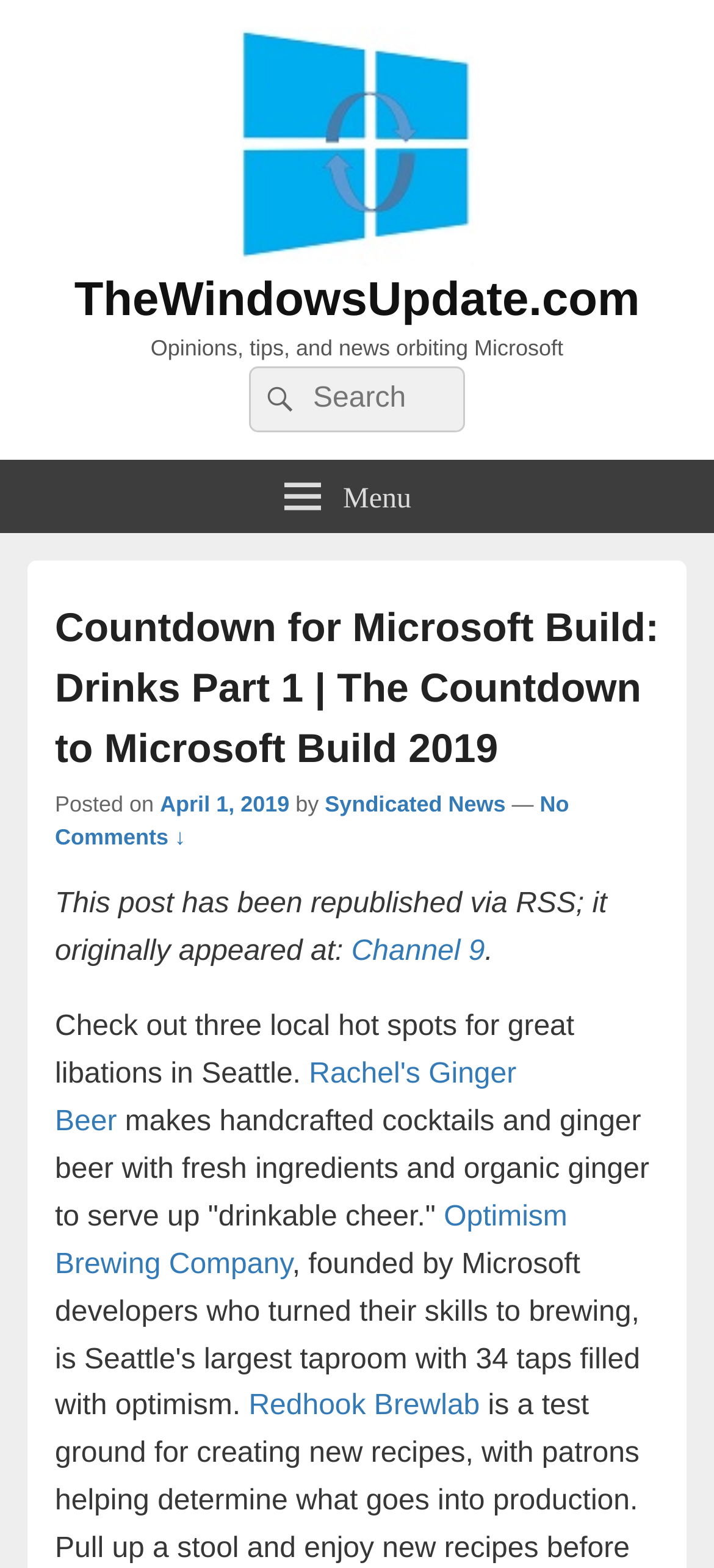Please locate the bounding box coordinates of the element that should be clicked to achieve the given instruction: "Read about Rachel's Ginger Beer".

[0.077, 0.675, 0.723, 0.725]